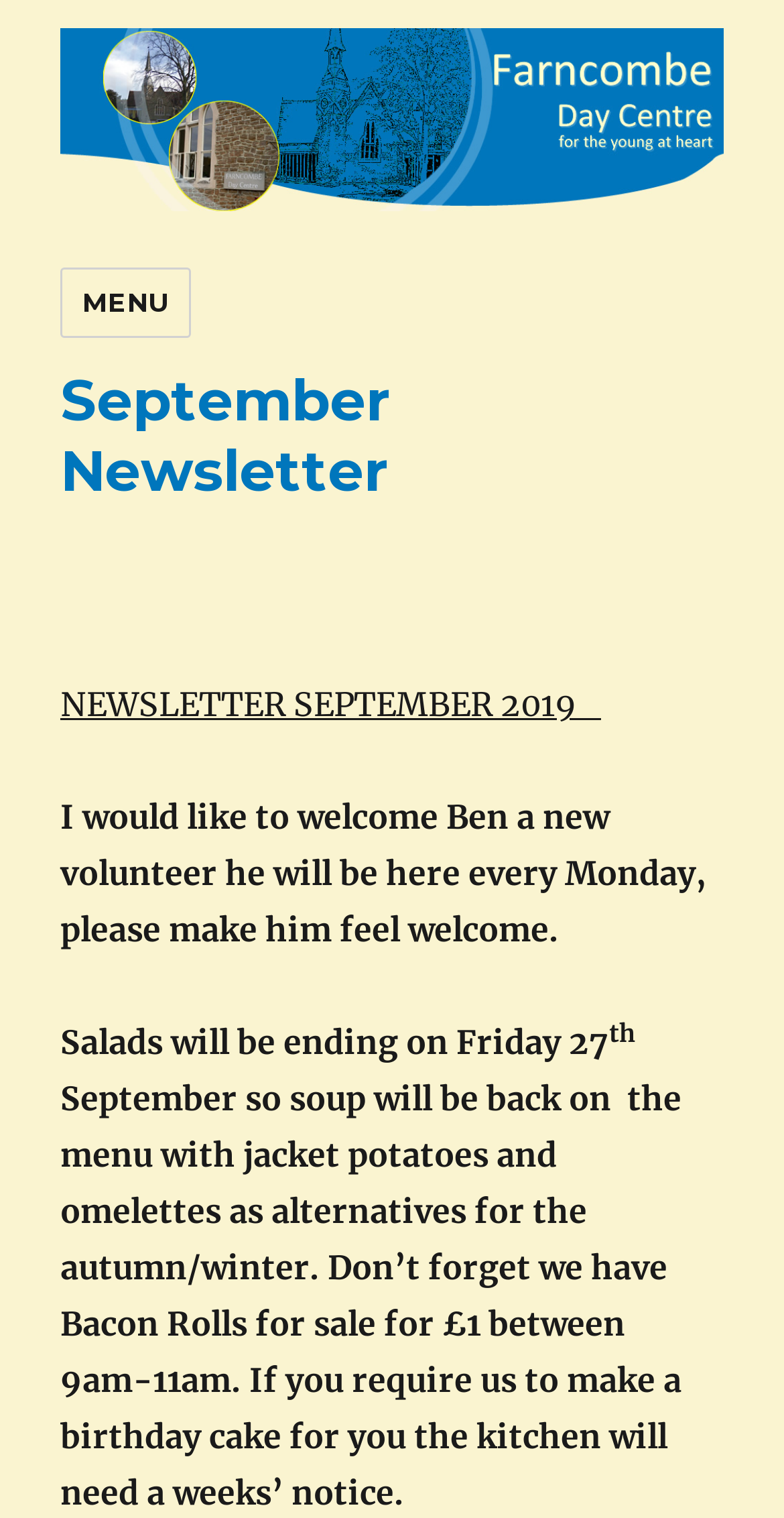How much do Bacon Rolls cost?
Based on the image, answer the question with a single word or brief phrase.

£1